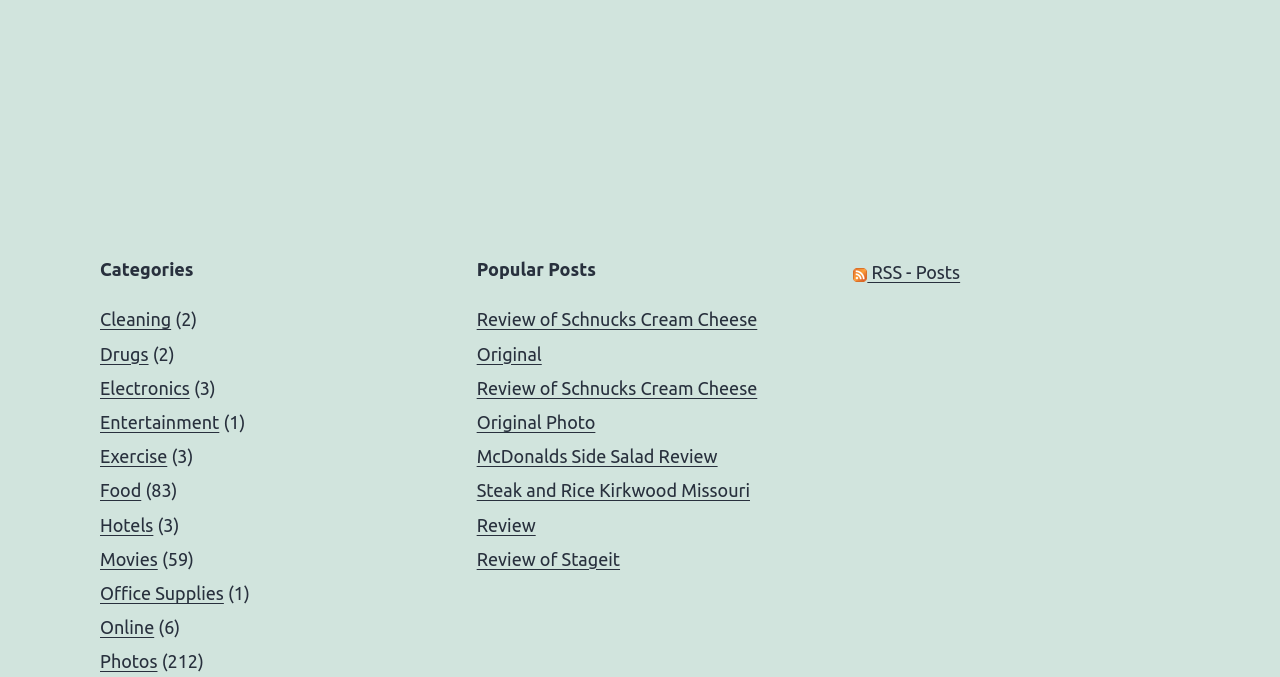Please pinpoint the bounding box coordinates for the region I should click to adhere to this instruction: "Go to the 'HOMEPAGE'".

None